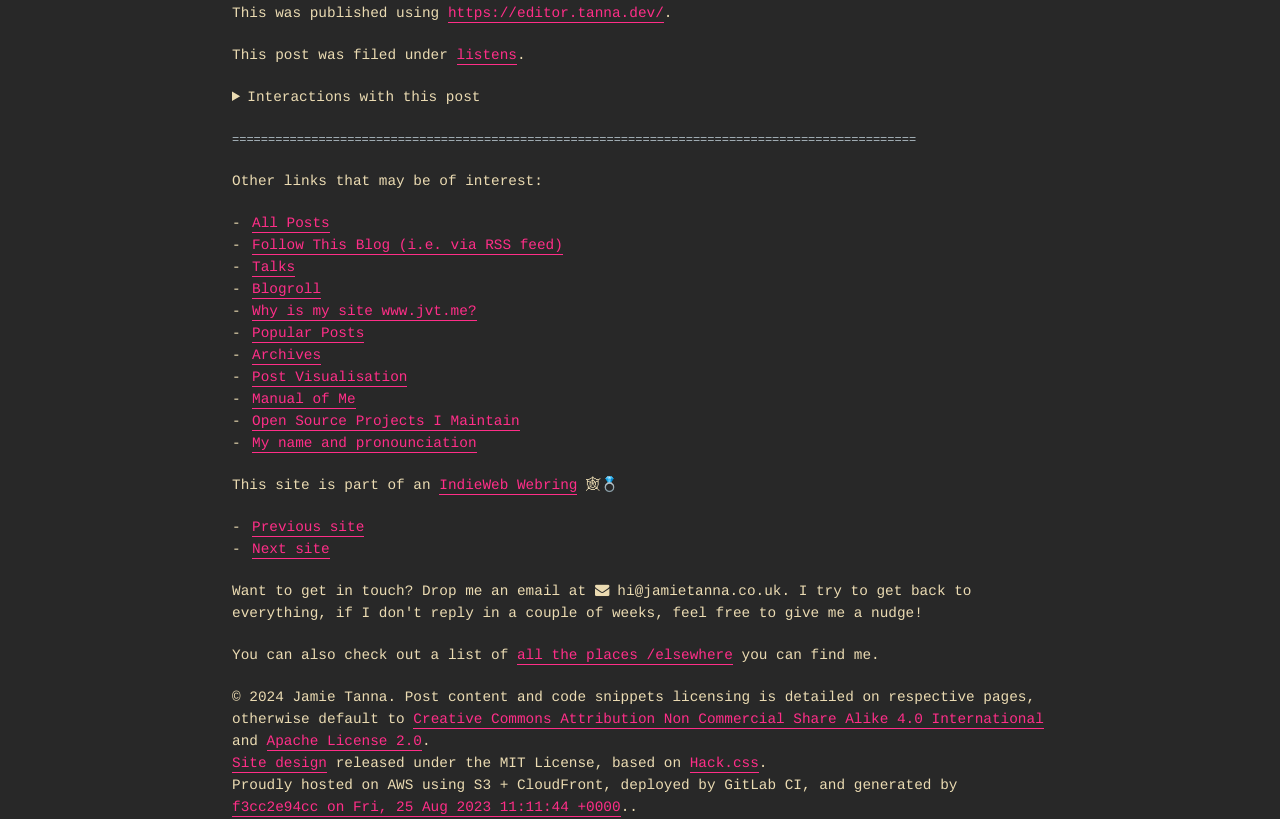Based on the element description: "Manual of Me", identify the bounding box coordinates for this UI element. The coordinates must be four float numbers between 0 and 1, listed as [left, top, right, bottom].

[0.197, 0.479, 0.278, 0.499]